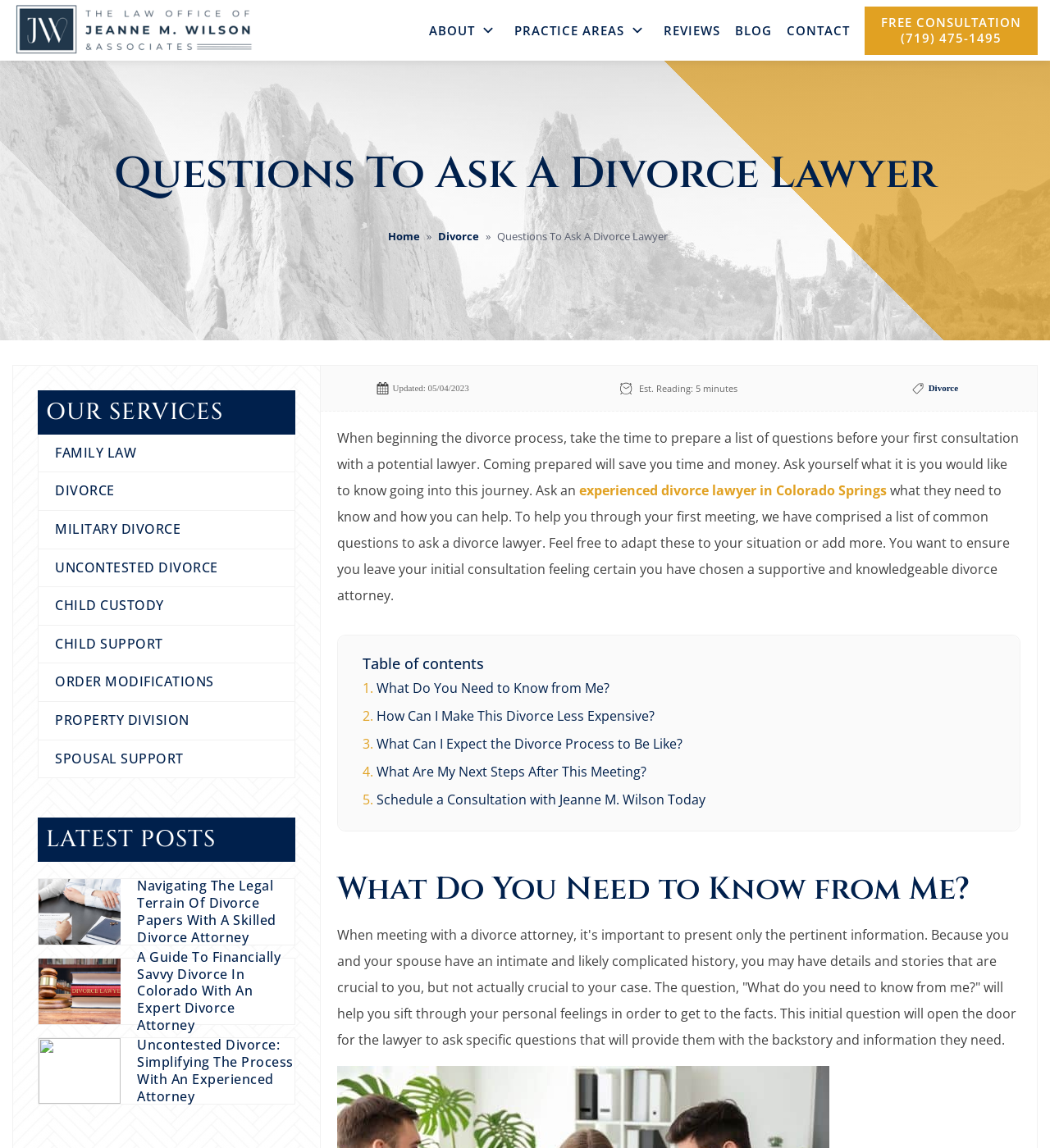What is the name of the divorce attorney?
By examining the image, provide a one-word or phrase answer.

Jeanne M. Wilson